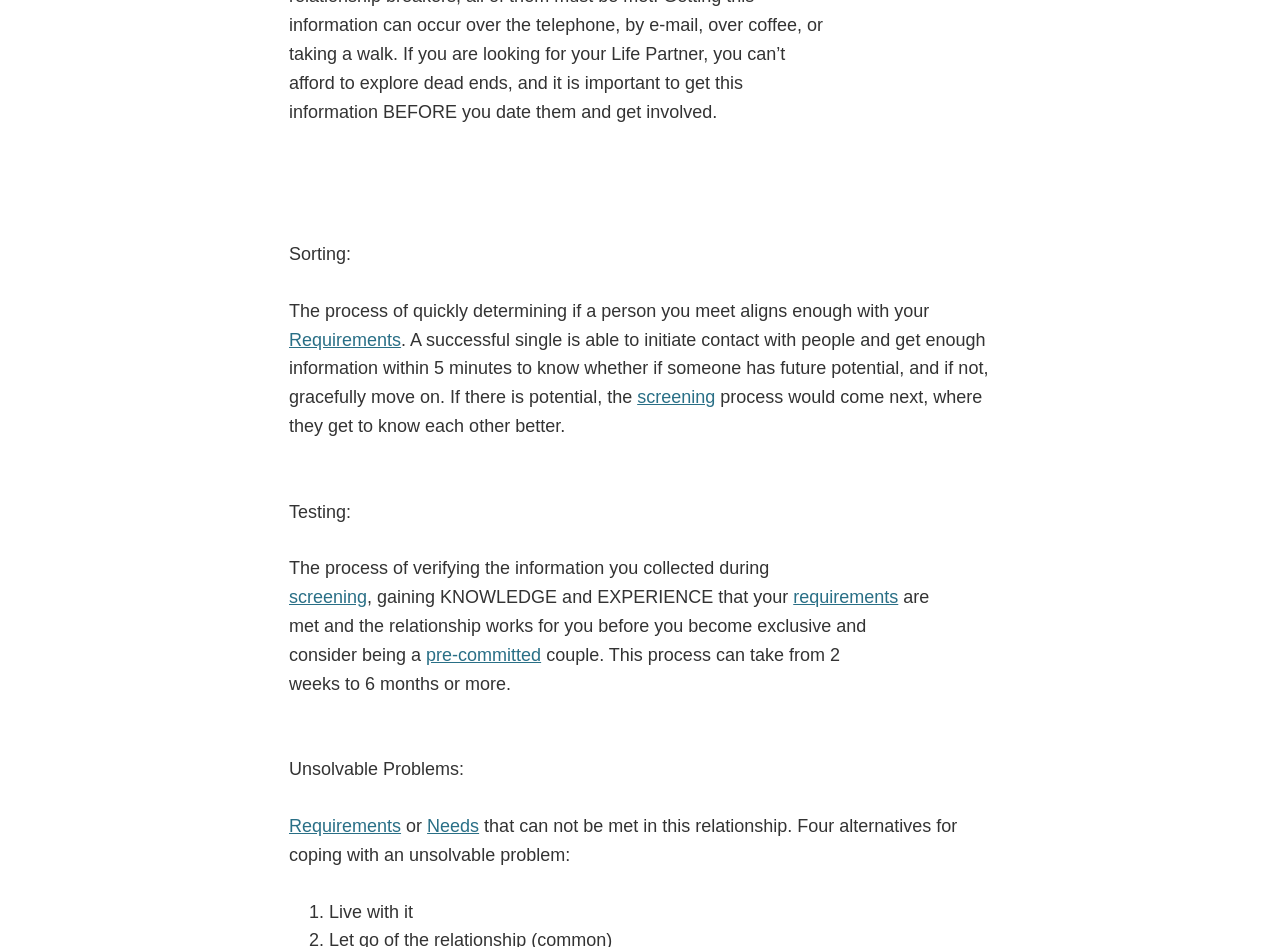What is the next step after screening?
We need a detailed and exhaustive answer to the question. Please elaborate.

The webpage explains that after screening, the next step is testing, which involves verifying the information you collected during screening and gaining knowledge and experience that your requirements are met.